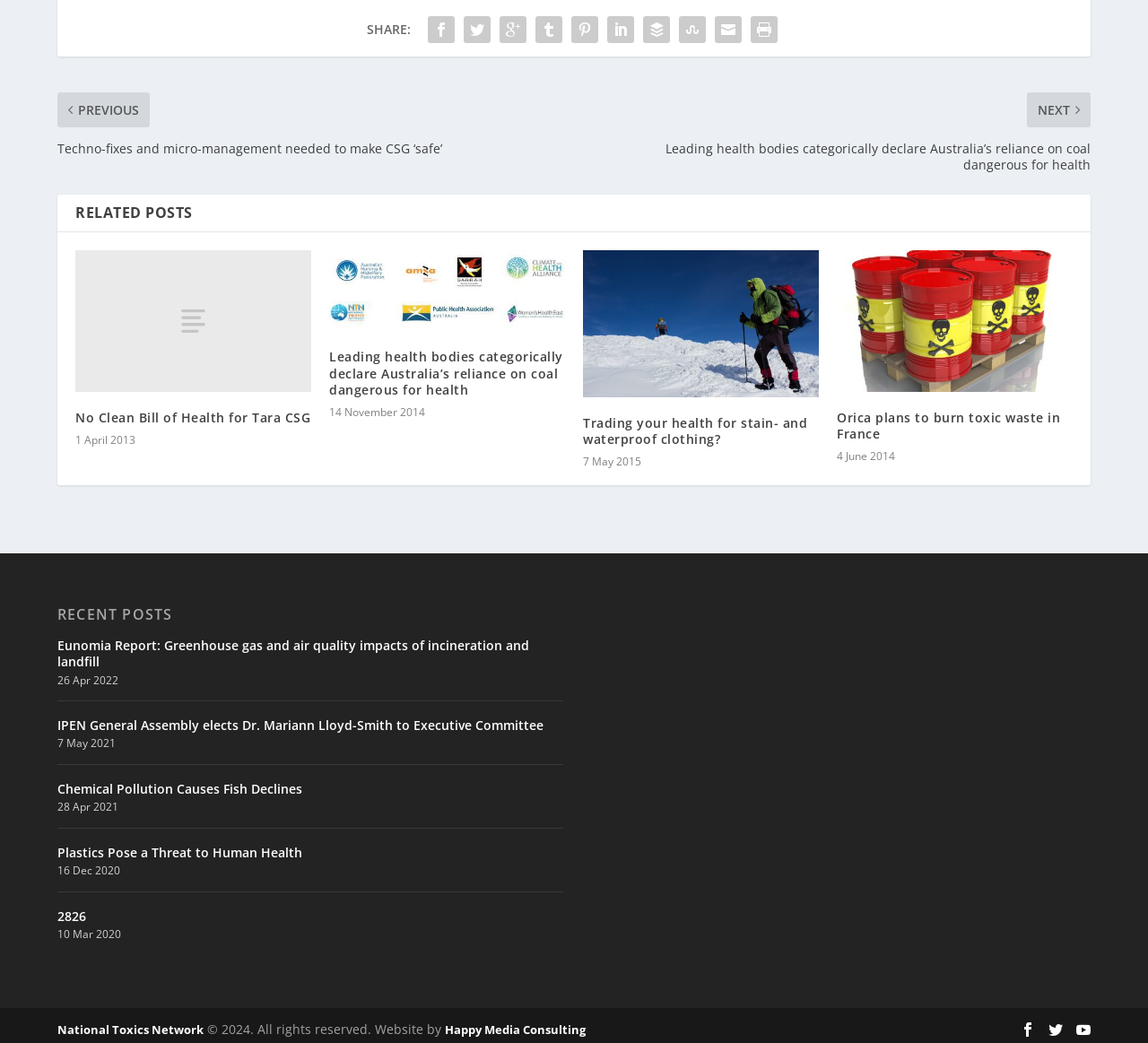What is the organization mentioned at the bottom of the page?
Using the visual information from the image, give a one-word or short-phrase answer.

National Toxics Network